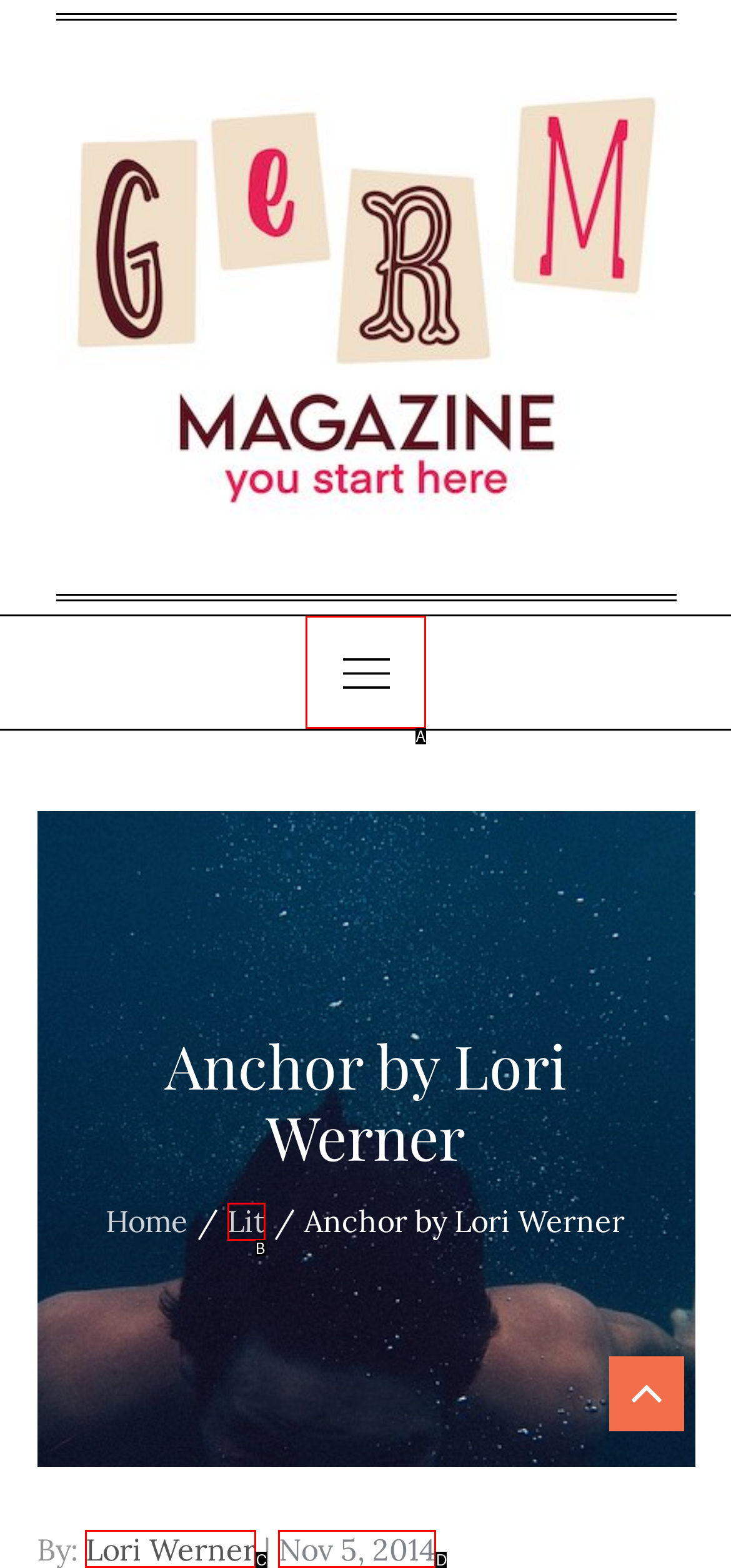Match the description to the correct option: Lori Werner
Provide the letter of the matching option directly.

C